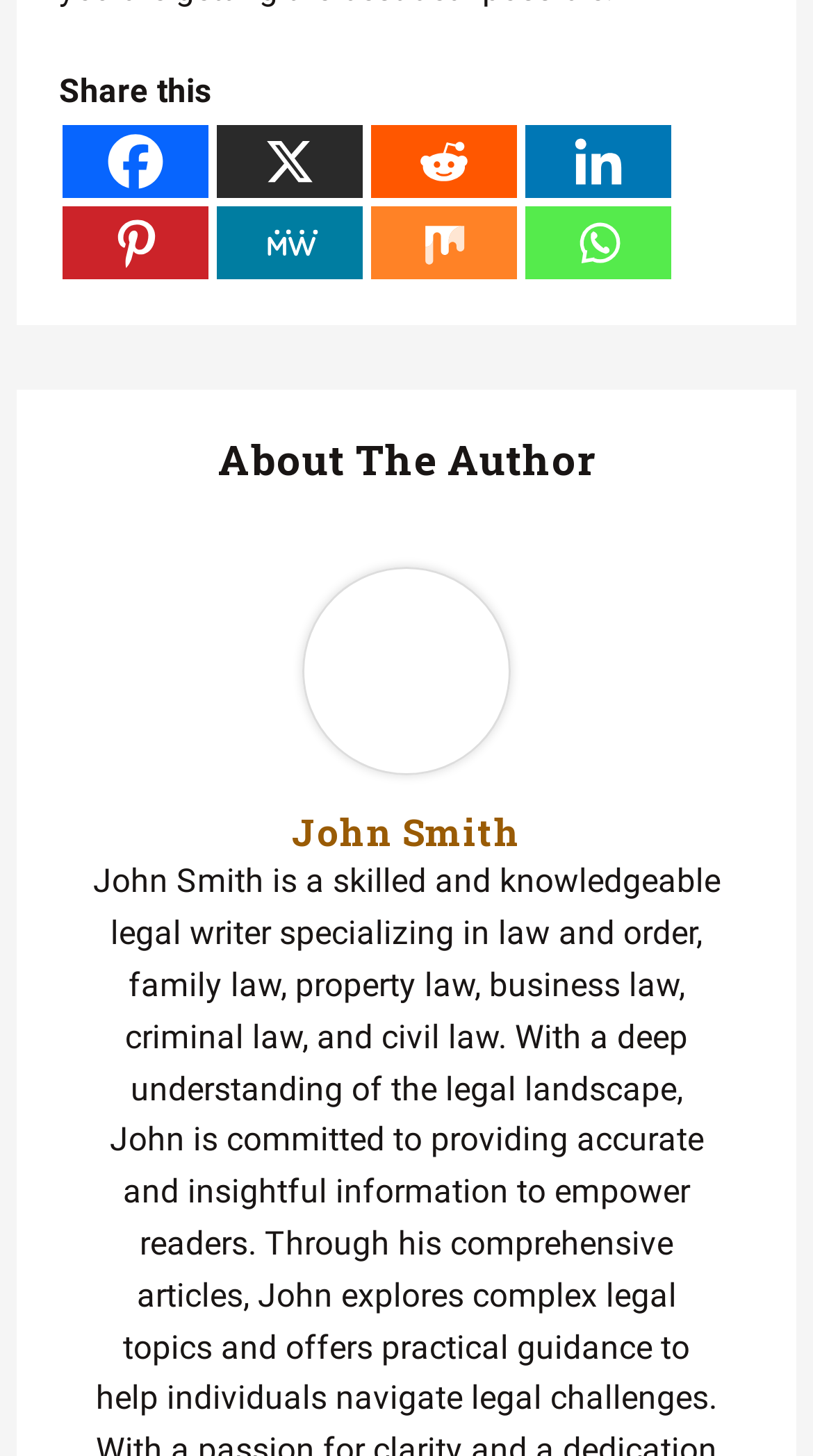Pinpoint the bounding box coordinates for the area that should be clicked to perform the following instruction: "Share on Whatsapp".

[0.647, 0.142, 0.827, 0.192]